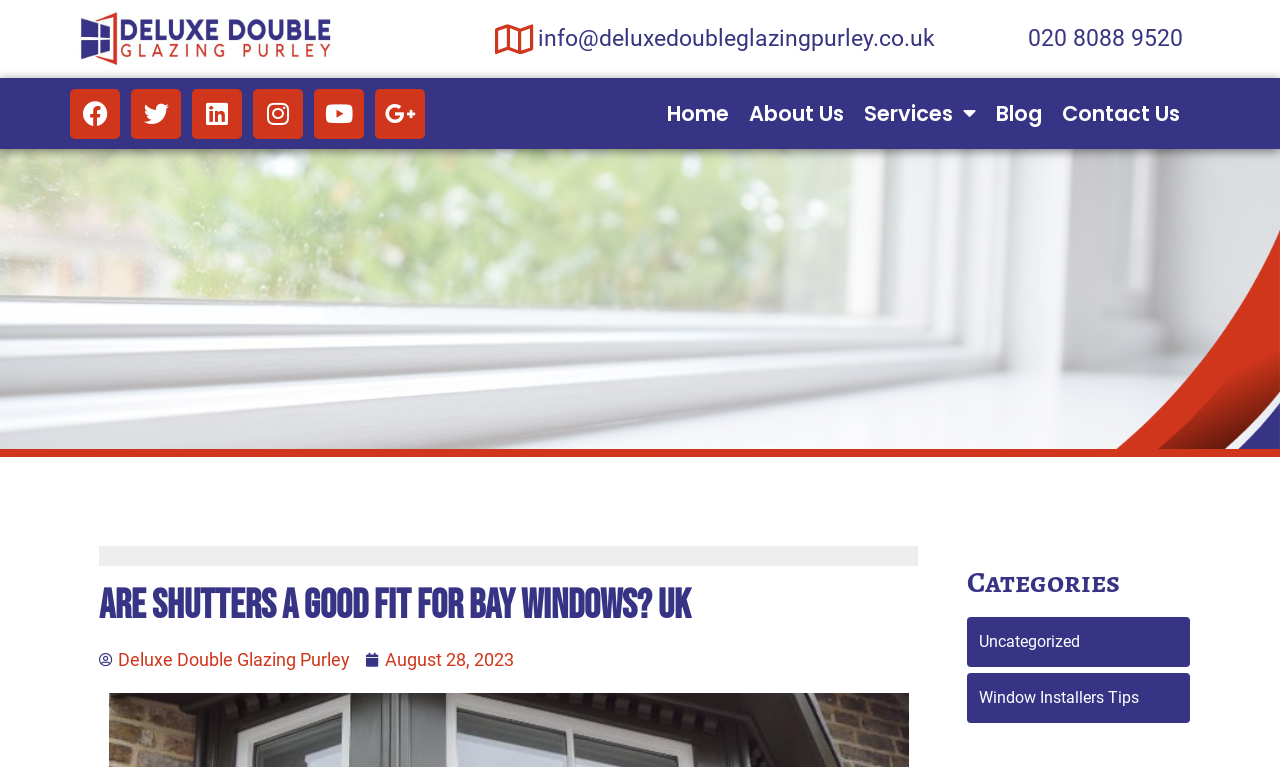Locate the bounding box coordinates of the clickable region to complete the following instruction: "Contact Deluxe Double Glazing Purley via email."

[0.383, 0.028, 0.731, 0.073]